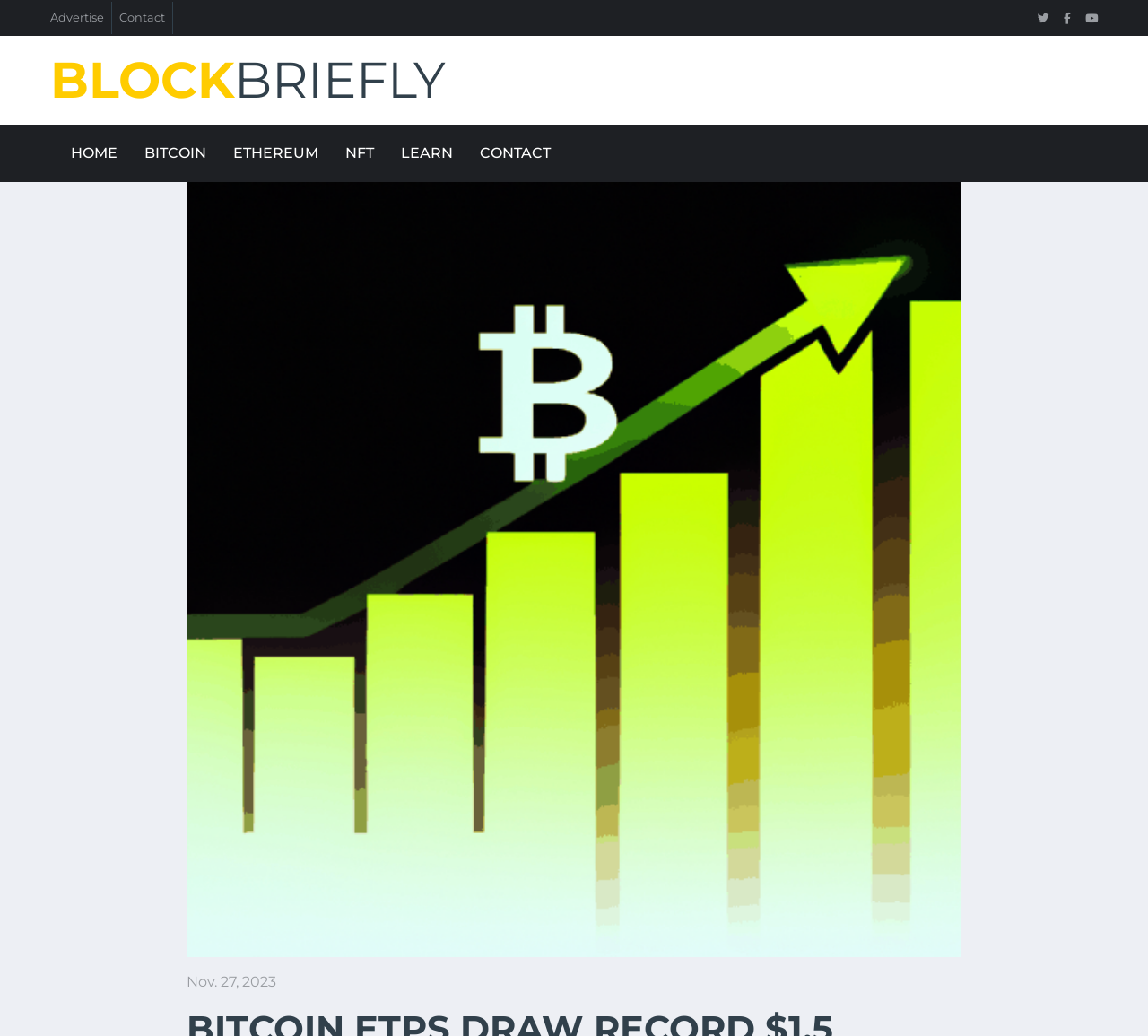Please locate the clickable area by providing the bounding box coordinates to follow this instruction: "Click on Advertise".

[0.038, 0.002, 0.097, 0.033]